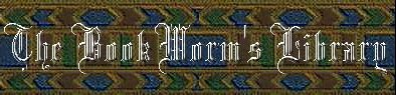Give a one-word or one-phrase response to the question:
What colors are present in the background?

Earthy tones with blue and green